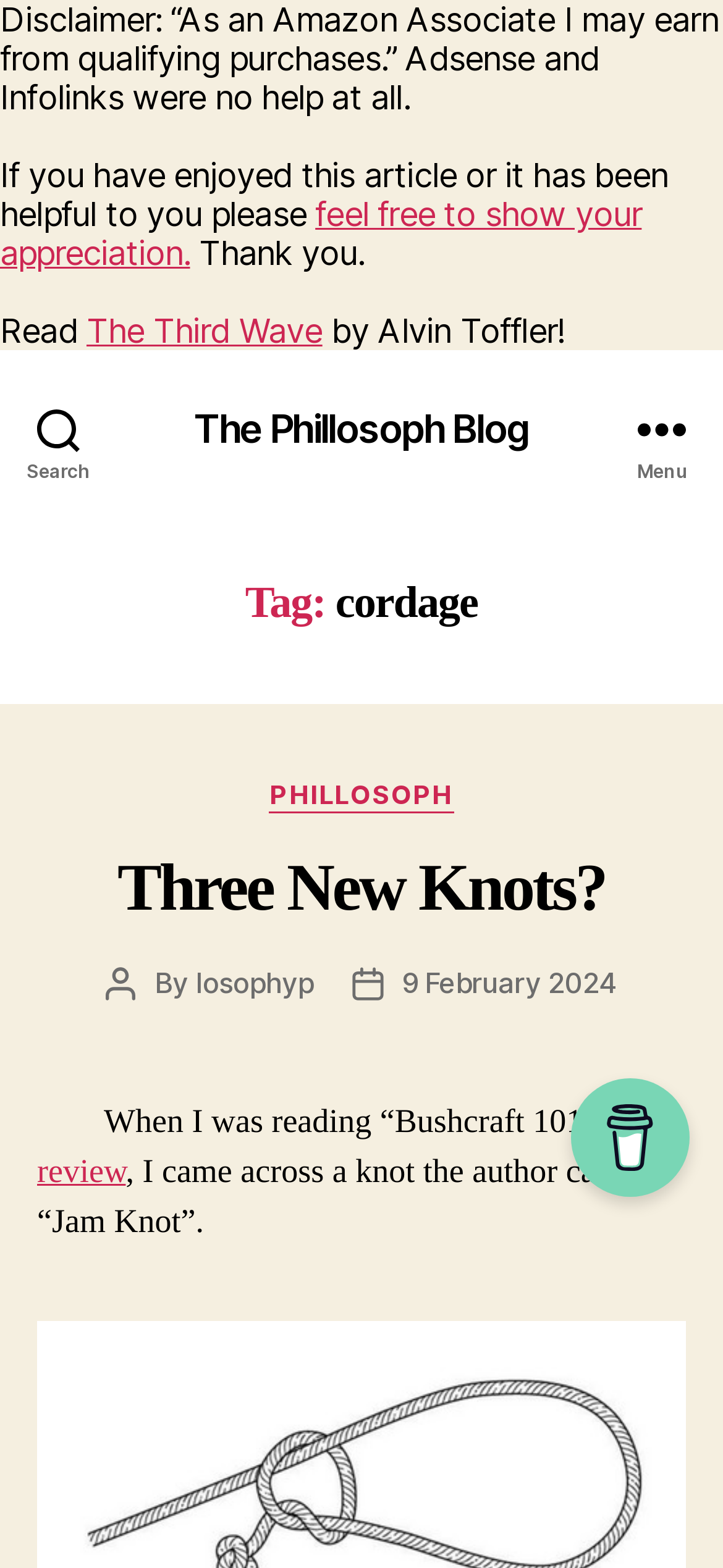Can you provide the bounding box coordinates for the element that should be clicked to implement the instruction: "show appreciation"?

[0.0, 0.124, 0.888, 0.174]